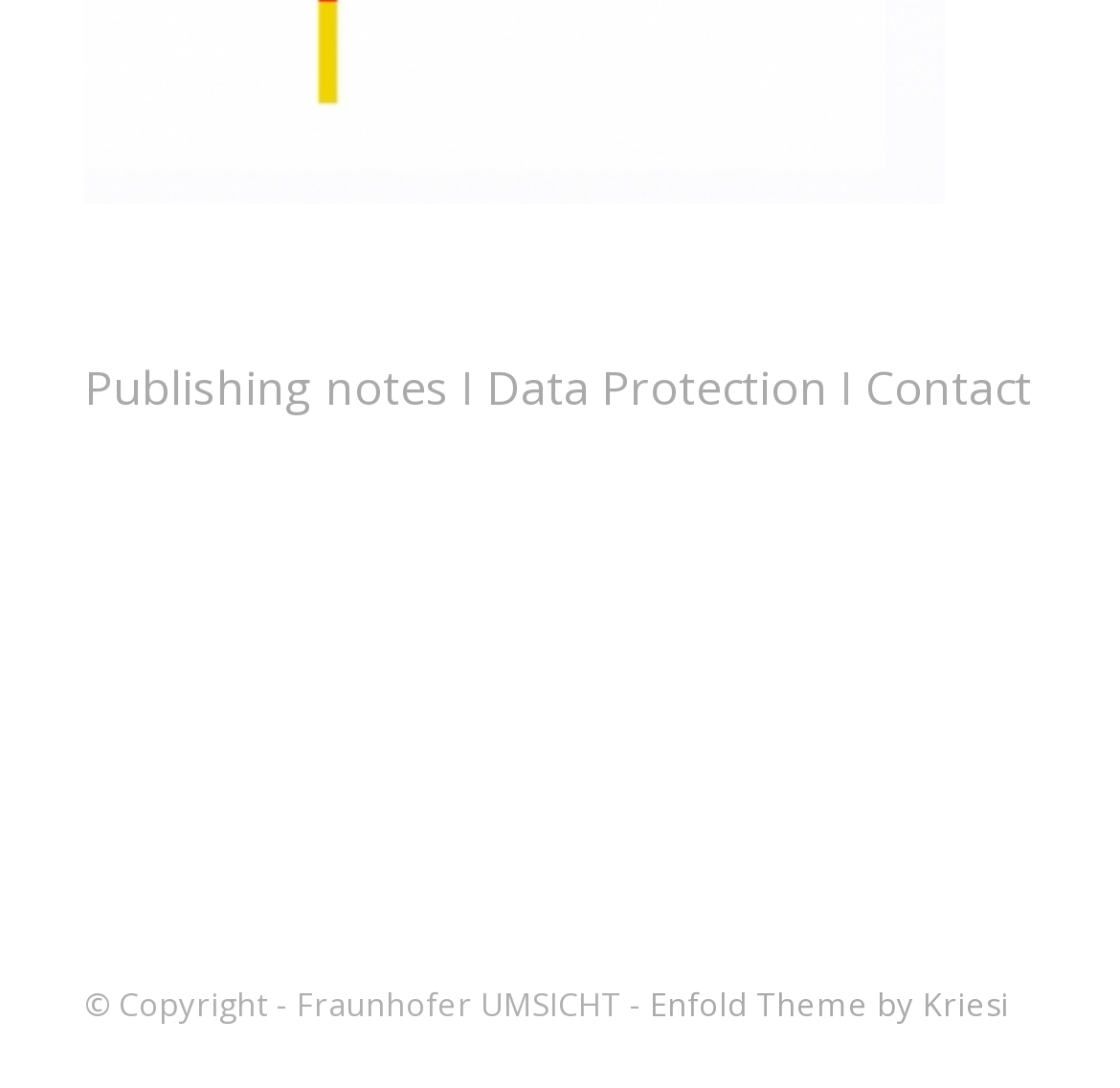Predict the bounding box coordinates of the UI element that matches this description: "Enfold Theme by Kriesi". The coordinates should be in the format [left, top, right, bottom] with each value between 0 and 1.

[0.58, 0.903, 0.901, 0.943]